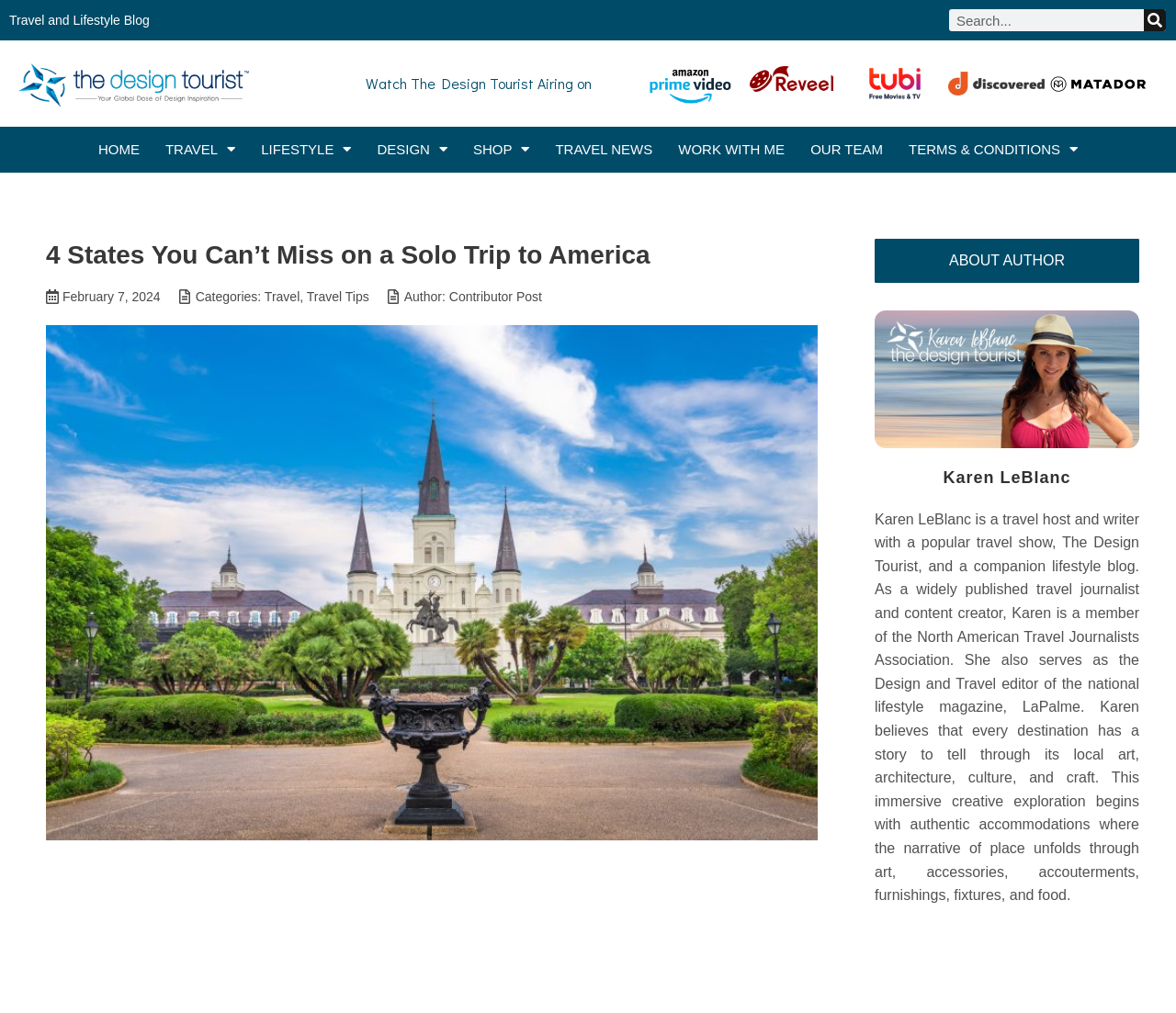Identify the bounding box coordinates of the area you need to click to perform the following instruction: "Search for travel tips".

[0.807, 0.009, 0.973, 0.031]